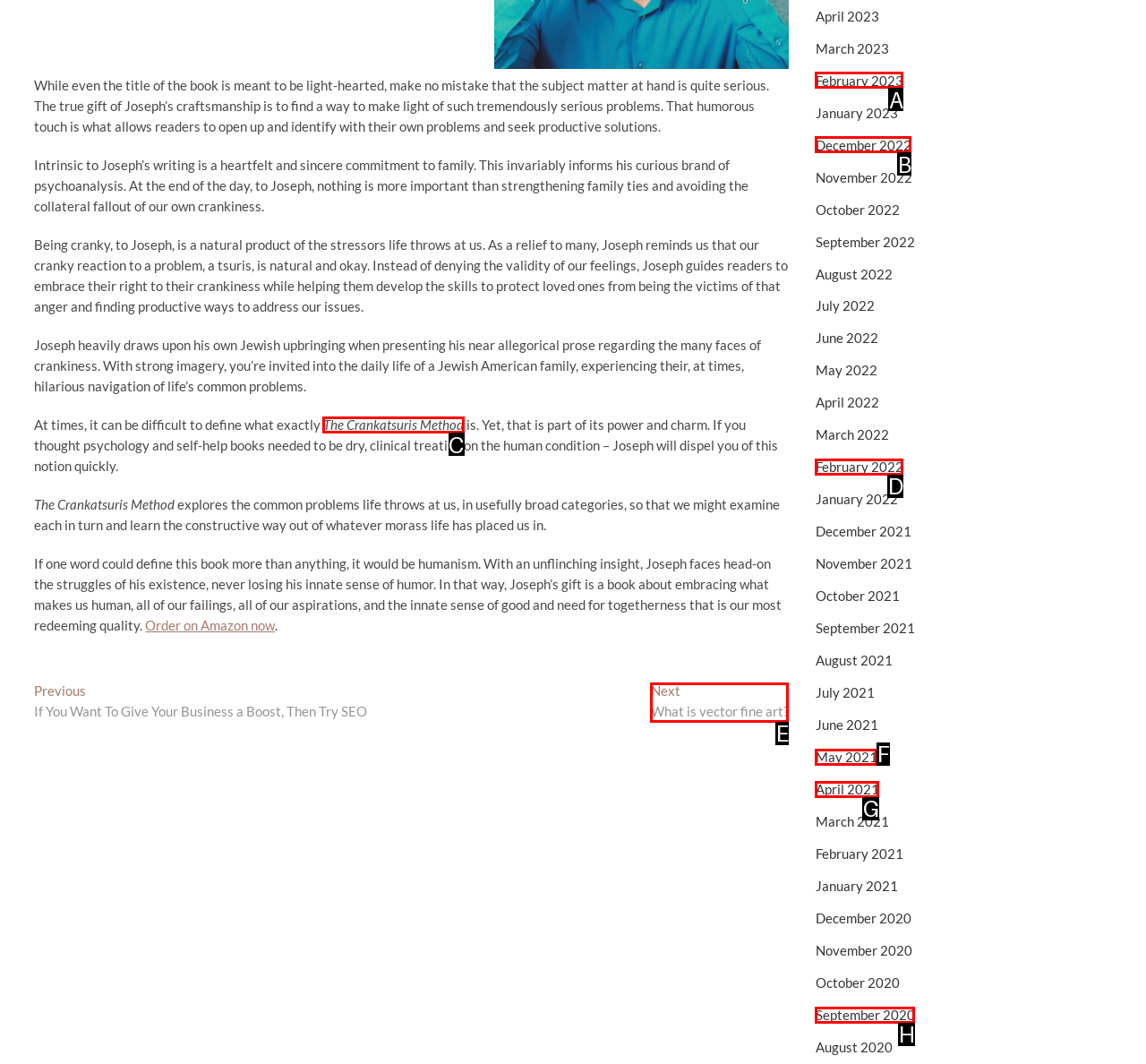Determine the appropriate lettered choice for the task: Read more about 'The Crankatsuris Method'. Reply with the correct letter.

C